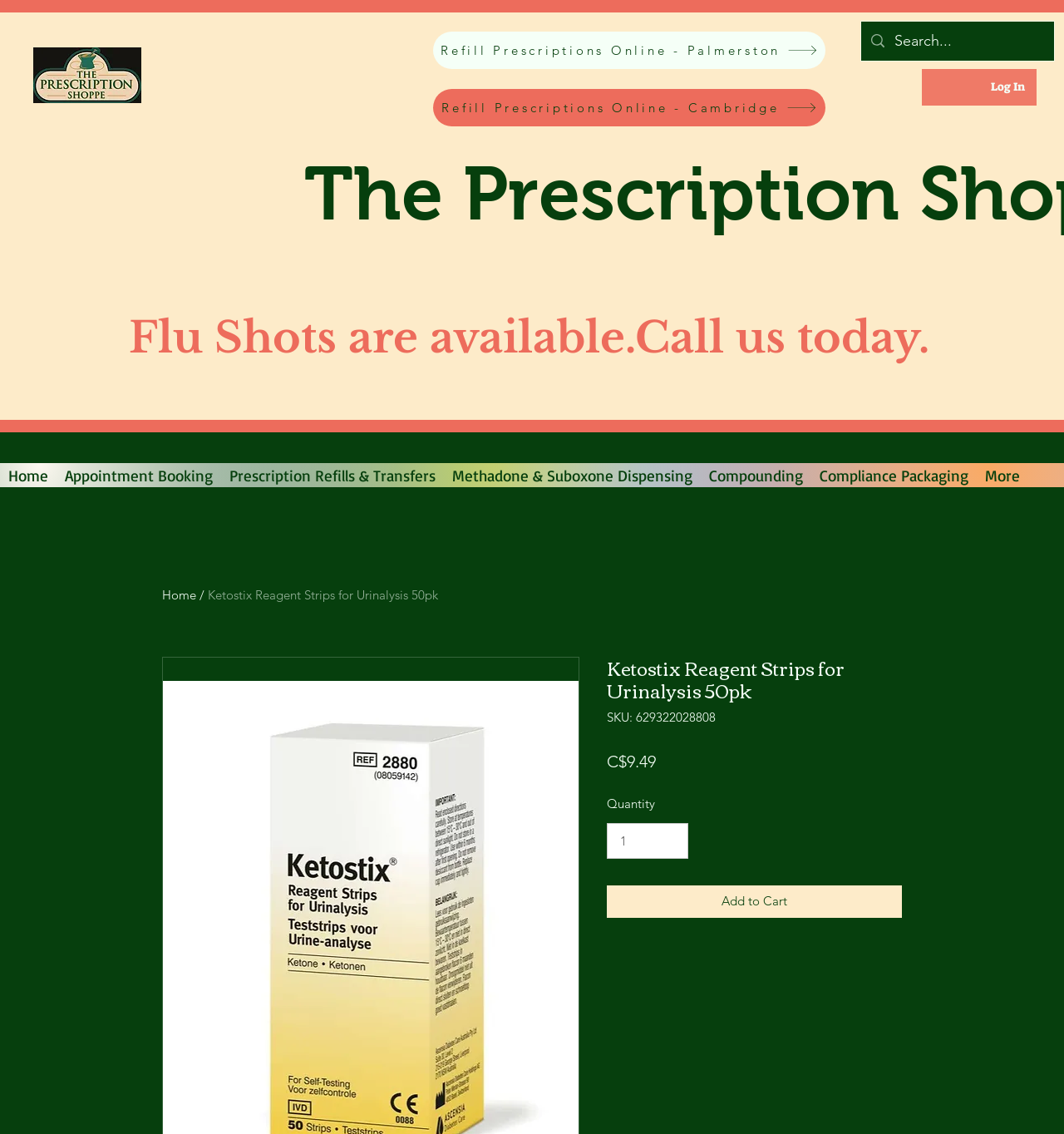Predict the bounding box coordinates of the area that should be clicked to accomplish the following instruction: "View prescription refills and transfers". The bounding box coordinates should consist of four float numbers between 0 and 1, i.e., [left, top, right, bottom].

[0.208, 0.408, 0.417, 0.43]